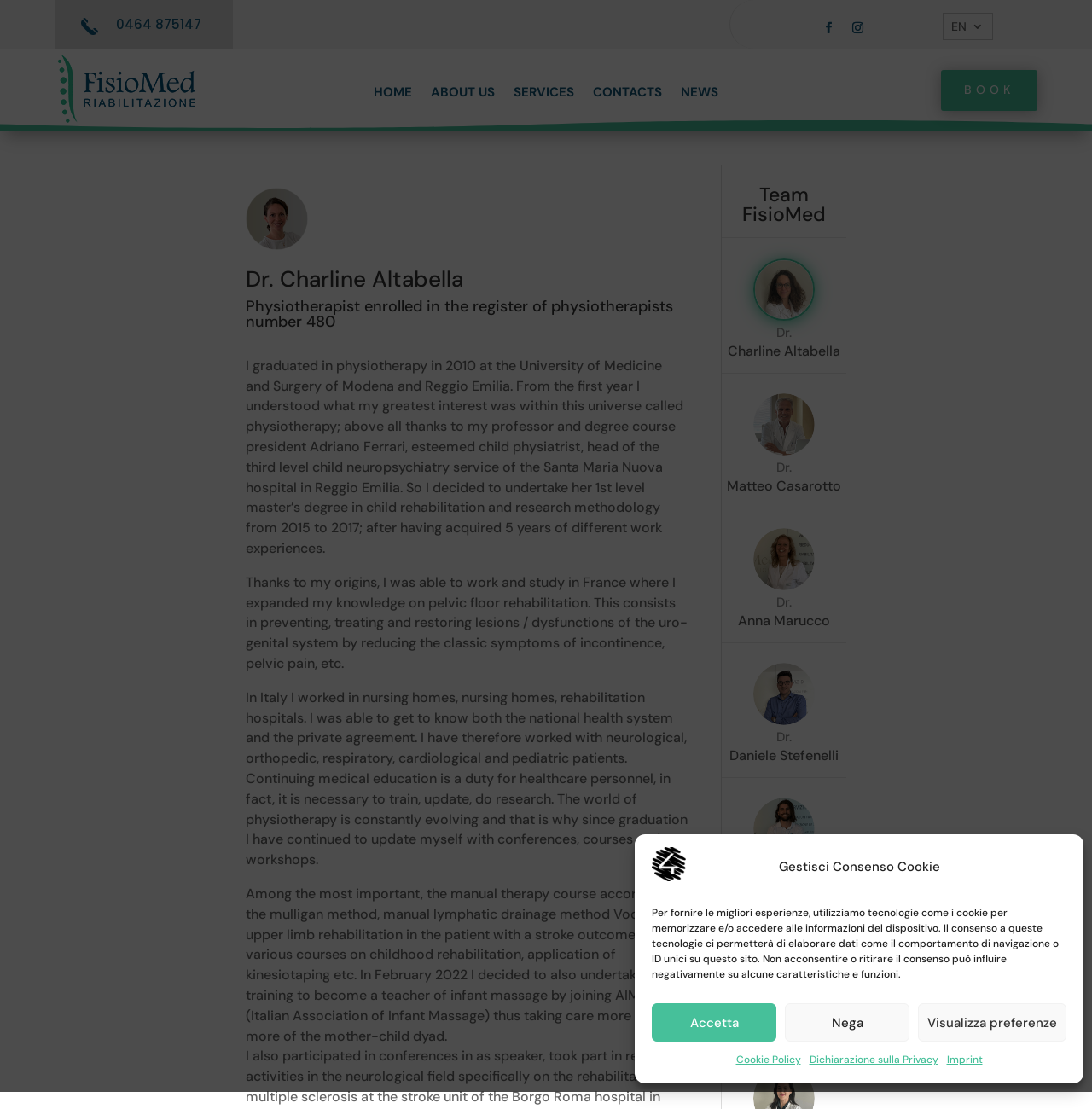Indicate the bounding box coordinates of the element that must be clicked to execute the instruction: "Click the ABOUT US link". The coordinates should be given as four float numbers between 0 and 1, i.e., [left, top, right, bottom].

[0.395, 0.078, 0.453, 0.094]